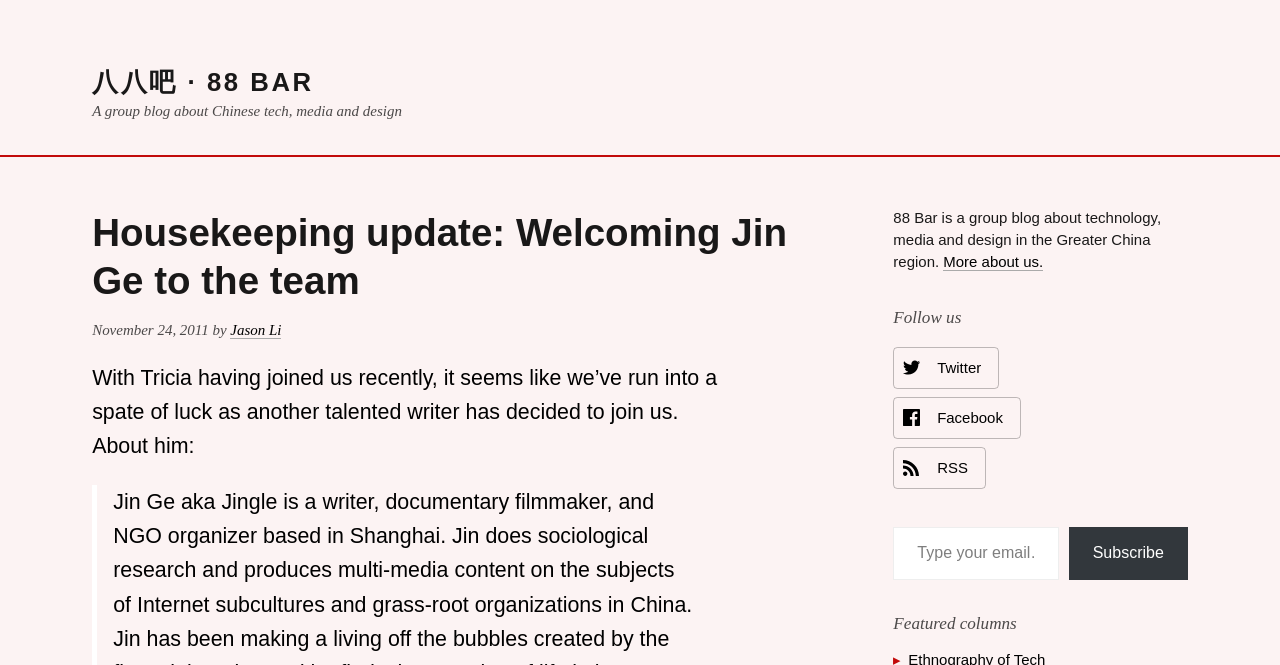Please identify the bounding box coordinates of the clickable element to fulfill the following instruction: "Subscribe to the blog via email". The coordinates should be four float numbers between 0 and 1, i.e., [left, top, right, bottom].

[0.835, 0.793, 0.928, 0.872]